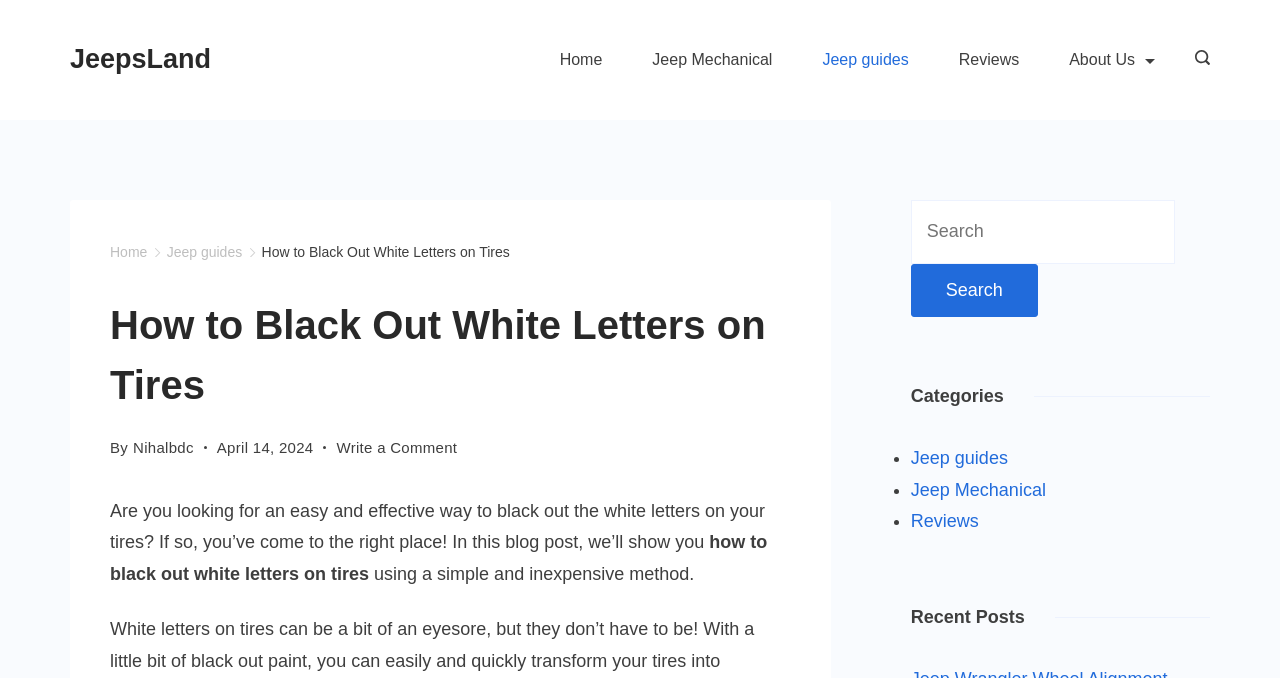Provide the bounding box coordinates for the UI element described in this sentence: "parent_node: Search for: value="Search"". The coordinates should be four float values between 0 and 1, i.e., [left, top, right, bottom].

[0.712, 0.389, 0.811, 0.468]